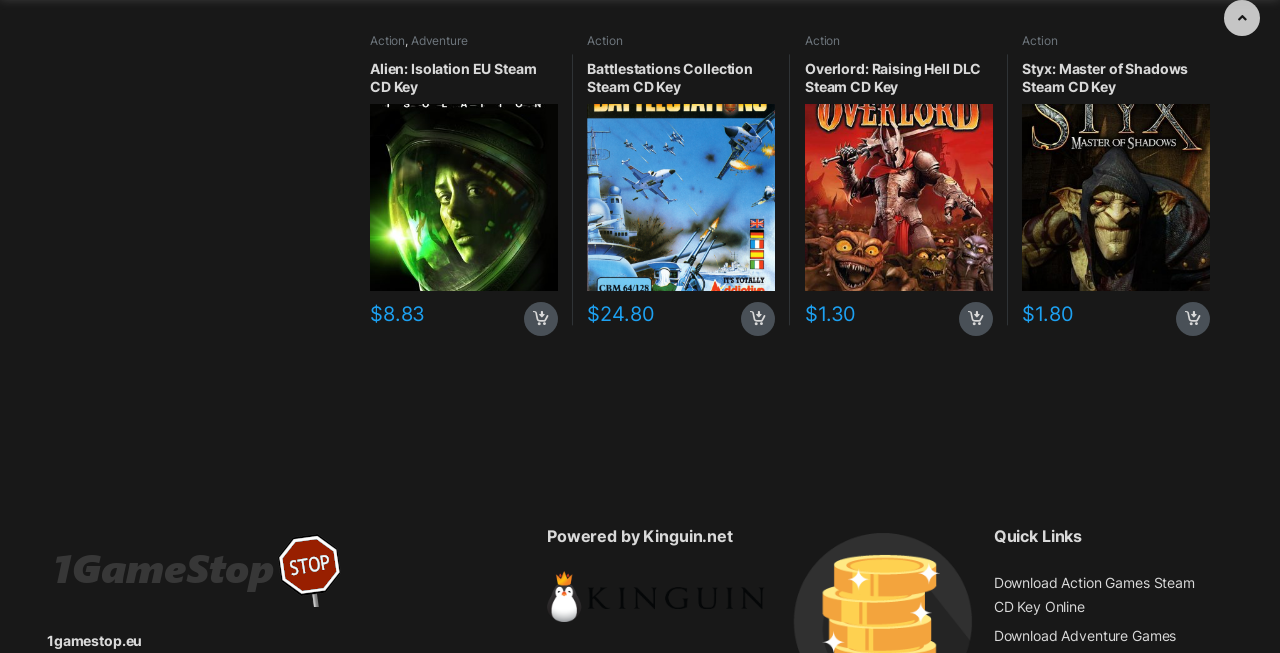Determine the bounding box for the UI element described here: "Action".

[0.289, 0.051, 0.317, 0.074]